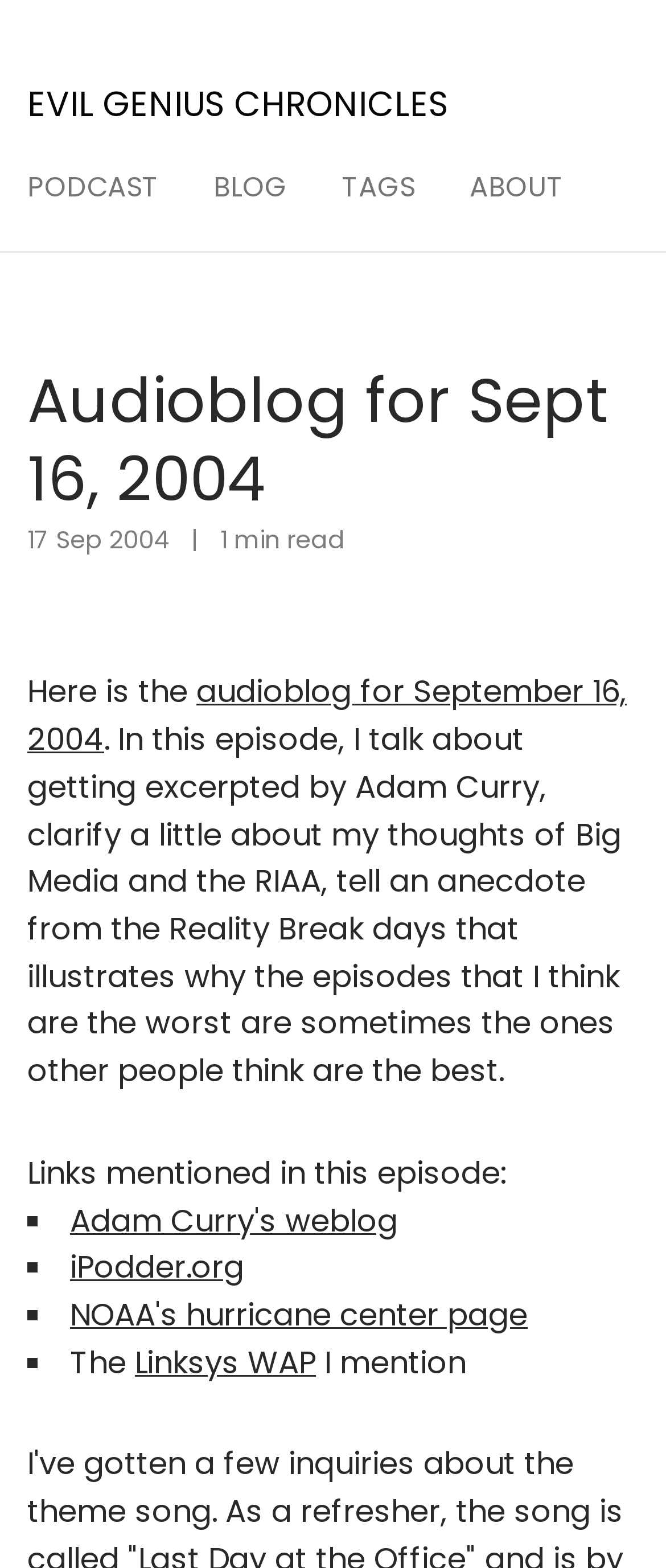What is the title of the audioblog?
Could you please answer the question thoroughly and with as much detail as possible?

The title of the audioblog can be found in the heading element with the text 'Audioblog for Sept 16, 2004' which is a child of the HeaderAsNonLandmark element.